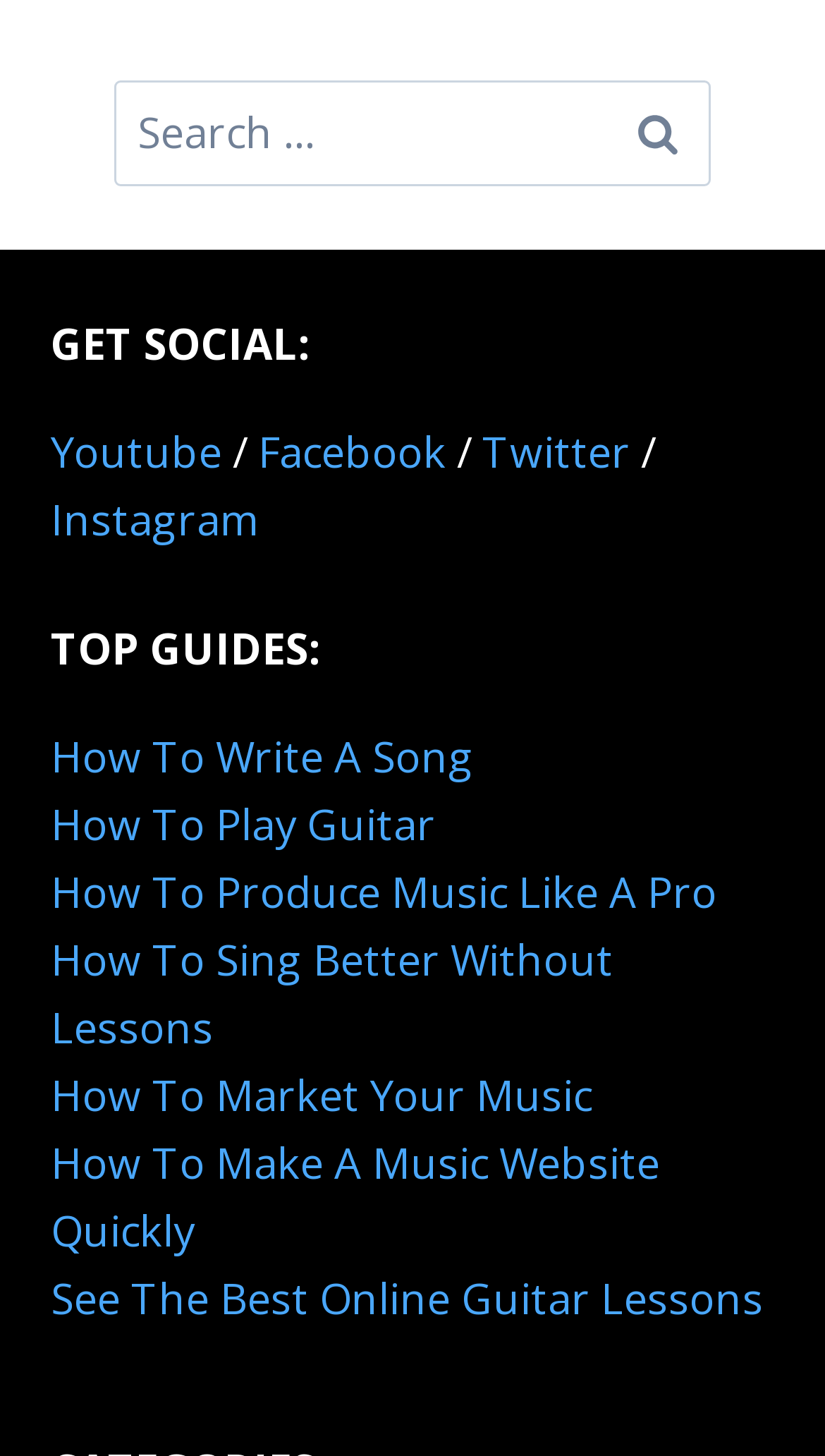Can you provide the bounding box coordinates for the element that should be clicked to implement the instruction: "Read the guide on how to write a song"?

[0.062, 0.5, 0.574, 0.54]